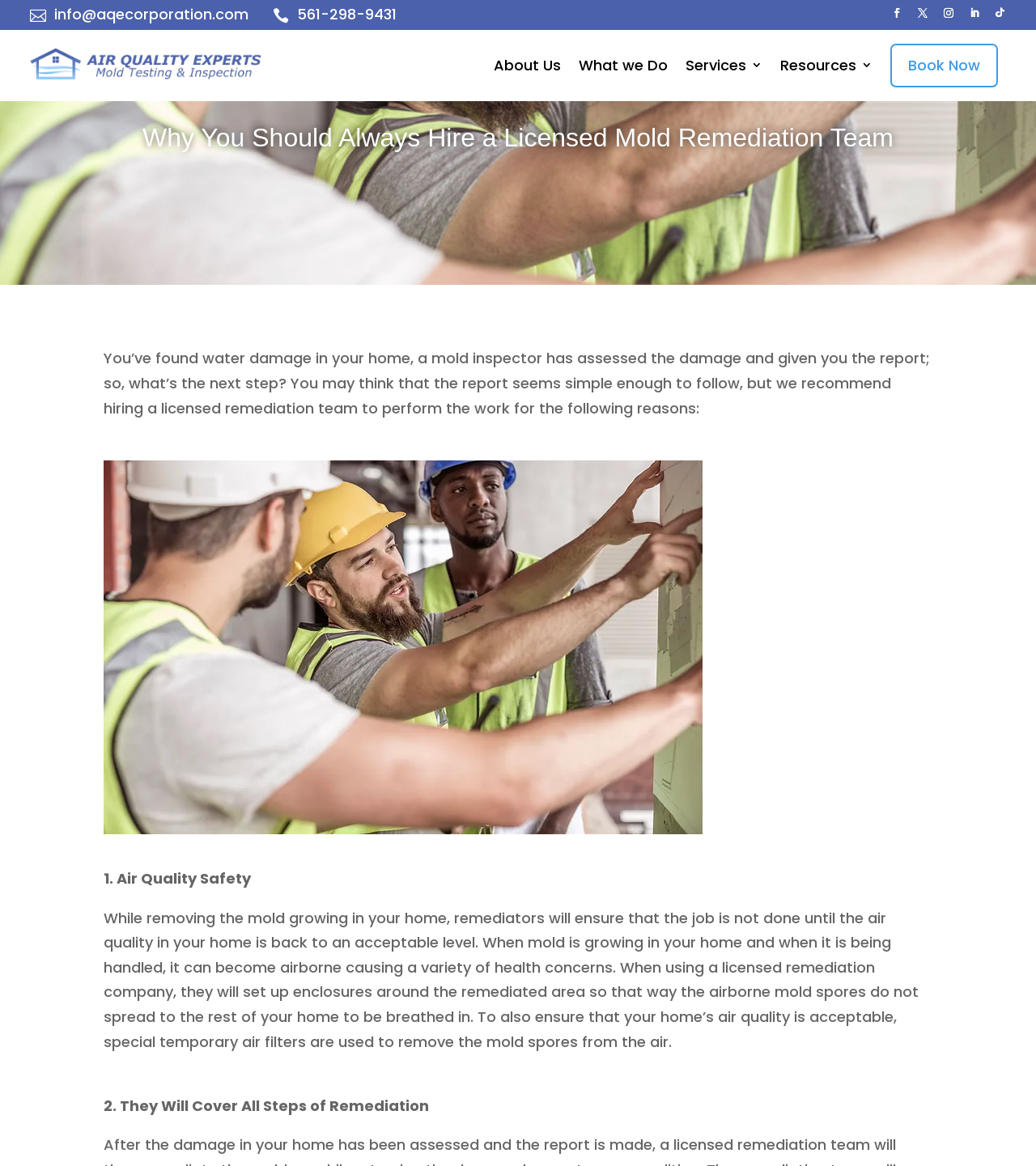Offer an in-depth caption of the entire webpage.

The webpage is about hiring a licensed mold remediation team, specifically discussing the importance of doing so after finding water damage in one's home. At the top left corner, there is a logo of Air Quality Experts, accompanied by contact information, including an email address and phone number. 

To the right of the logo, there are several navigation links, including "About Us", "What we Do", "Services 3", "Resources 3", and "Book Now". 

Below the navigation links, there is a heading that reads "Why You Should Always Hire a Licensed Mold Remediation Team". 

Following the heading, there is a paragraph of text that explains the importance of hiring a licensed remediation team, citing the complexity of the report provided by a mold inspector. 

Below this paragraph, there is a large button that spans most of the width of the page. 

The main content of the webpage is divided into sections, each with a numbered title. The first section is titled "1. Air Quality Safety" and discusses the importance of ensuring air quality safety during mold remediation. The text explains how licensed remediators will set up enclosures and use special air filters to remove mold spores from the air. 

There are social media links at the top right corner of the page, represented by icons.